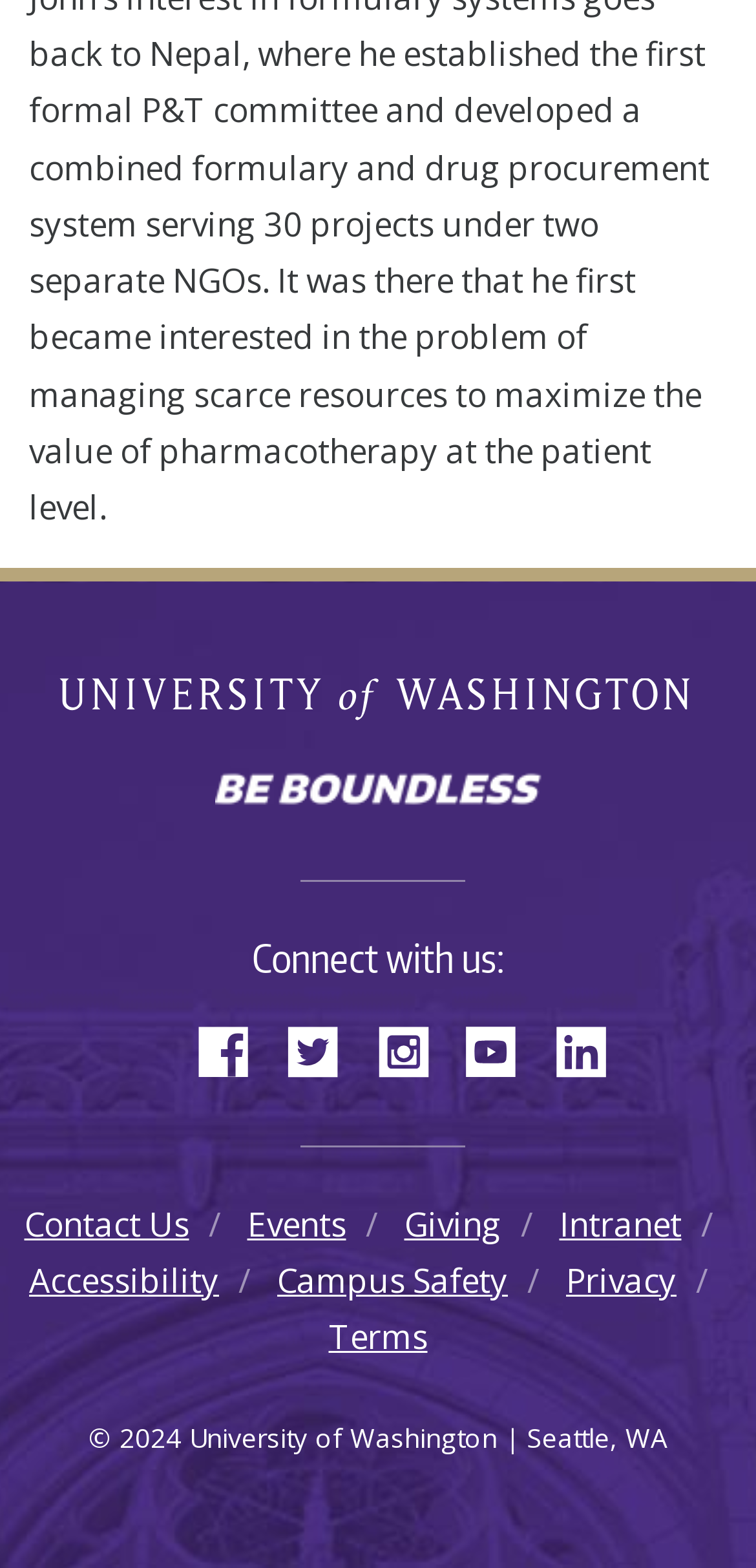Please determine the bounding box coordinates of the section I need to click to accomplish this instruction: "Visit University of Washington".

[0.071, 0.432, 0.929, 0.468]